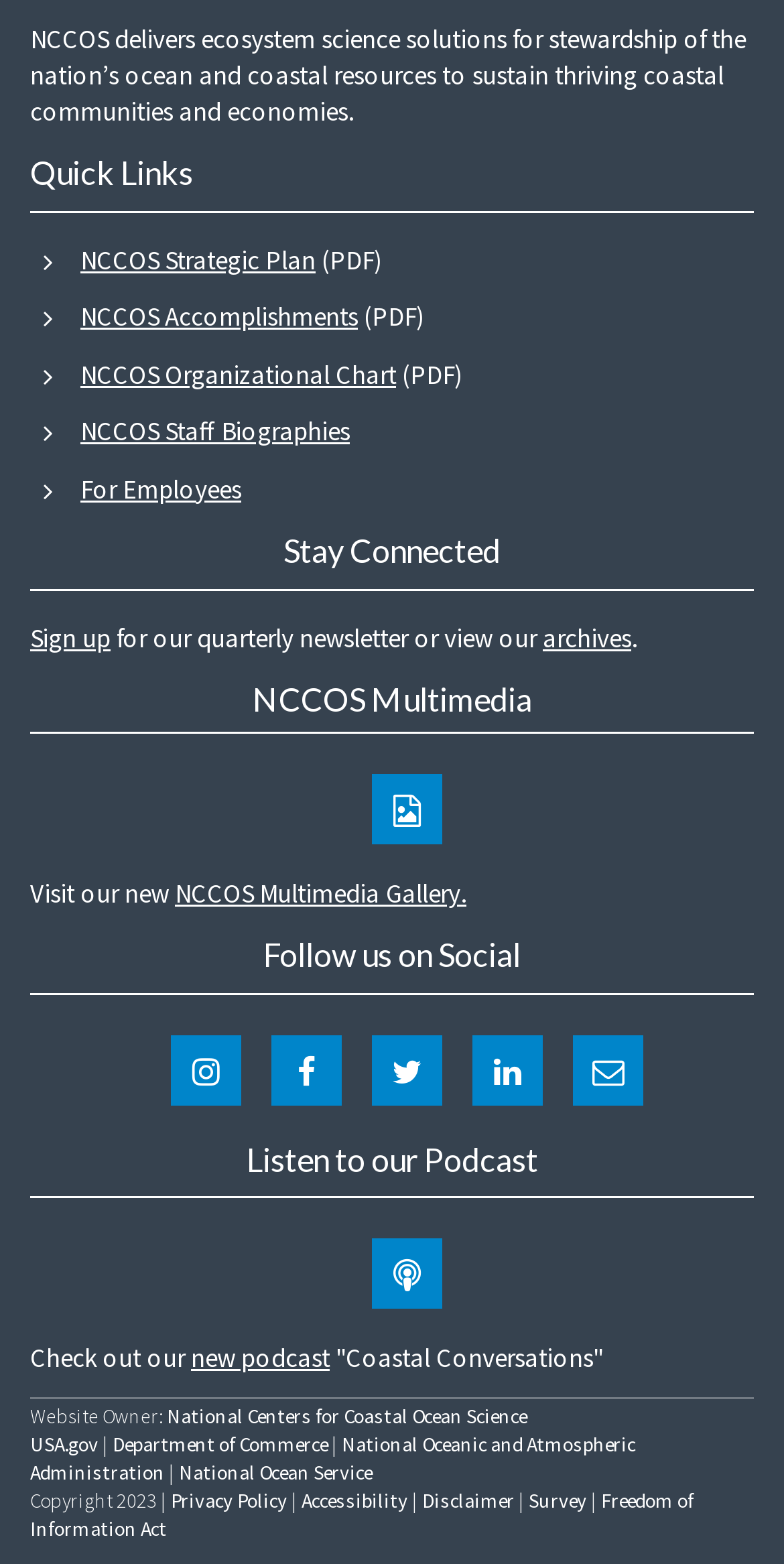Please identify the bounding box coordinates of the element's region that should be clicked to execute the following instruction: "Visit the NCCOS Multimedia Gallery". The bounding box coordinates must be four float numbers between 0 and 1, i.e., [left, top, right, bottom].

[0.223, 0.561, 0.587, 0.582]